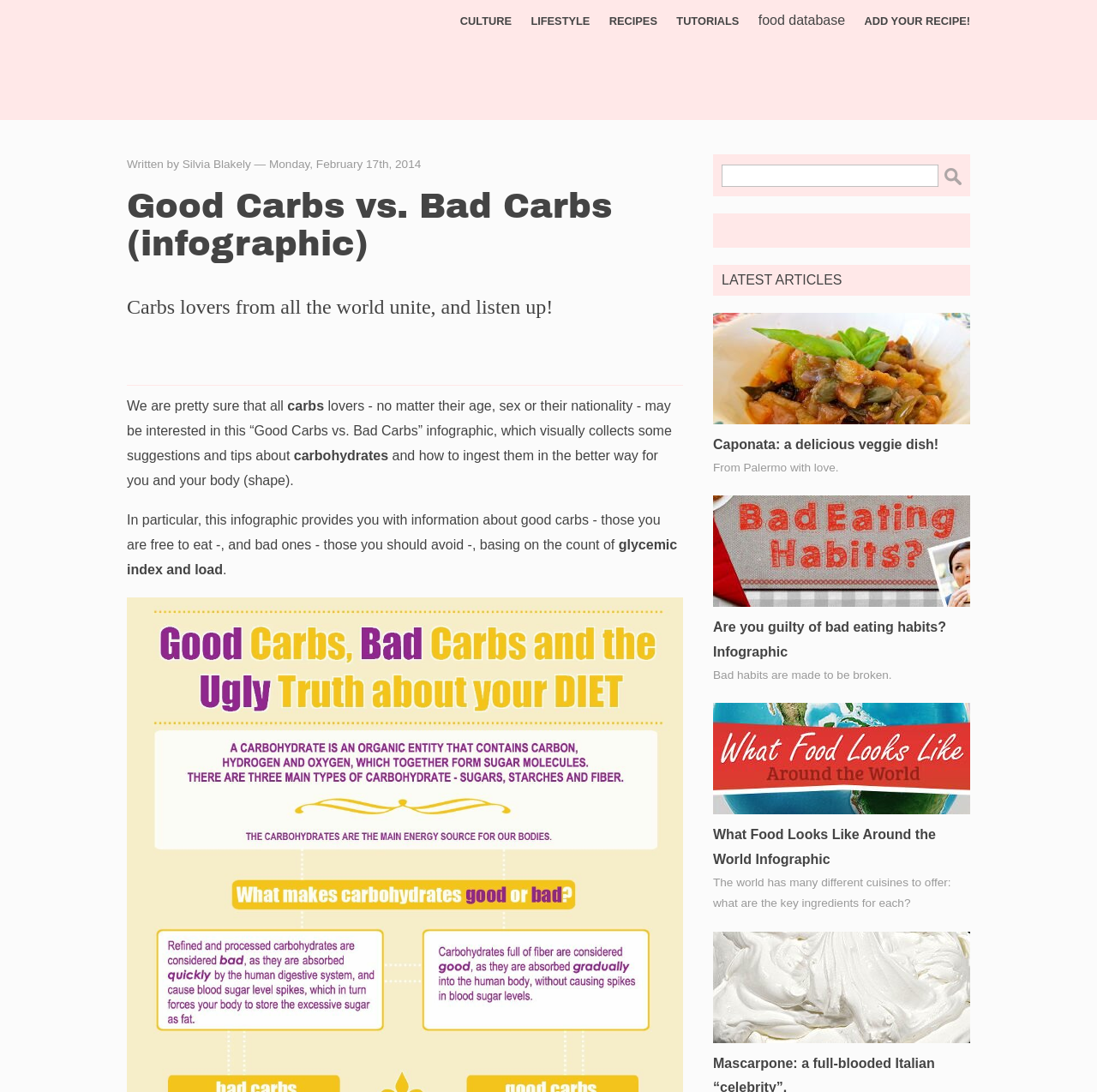Please specify the bounding box coordinates of the element that should be clicked to execute the given instruction: 'Click on the 'La Dolce Vita Cooking Book' link'. Ensure the coordinates are four float numbers between 0 and 1, expressed as [left, top, right, bottom].

[0.116, 0.008, 0.209, 0.102]